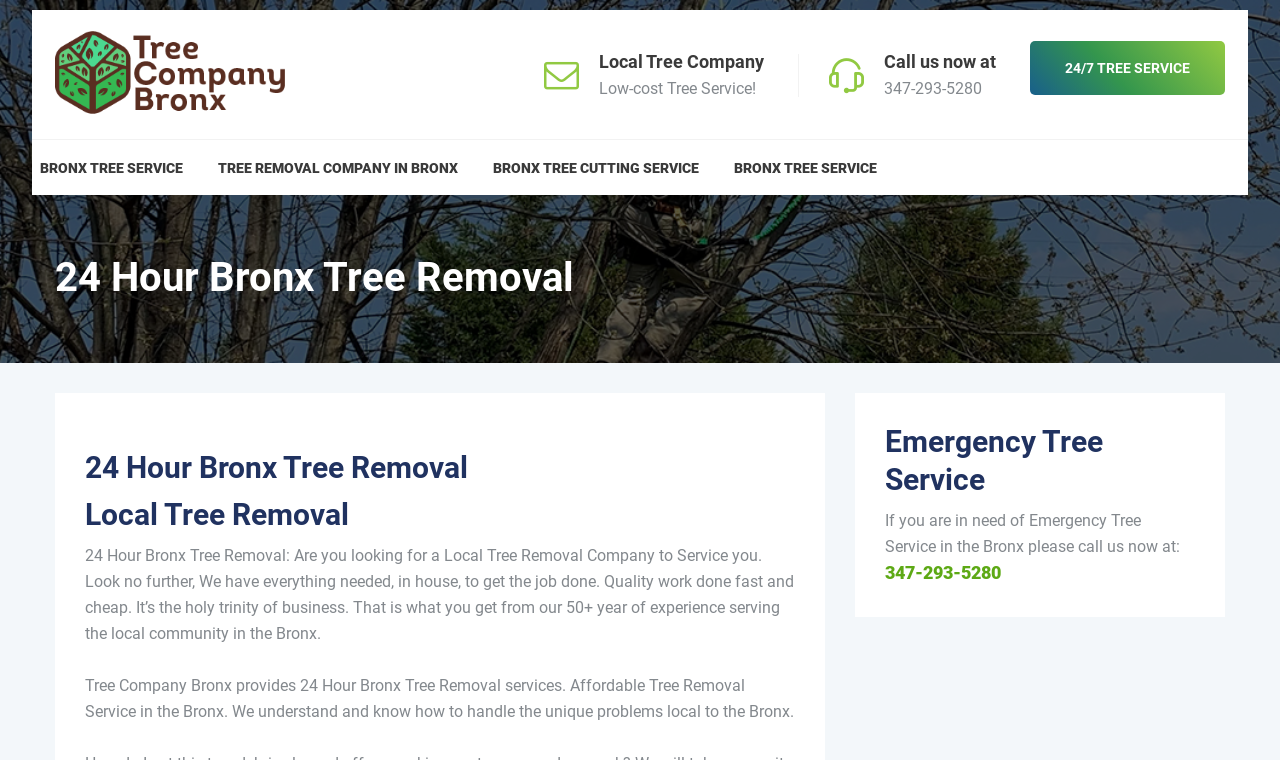Using the format (top-left x, top-left y, bottom-right x, bottom-right y), and given the element description, identify the bounding box coordinates within the screenshot: Bronx Tree Cutting Service

[0.385, 0.21, 0.546, 0.231]